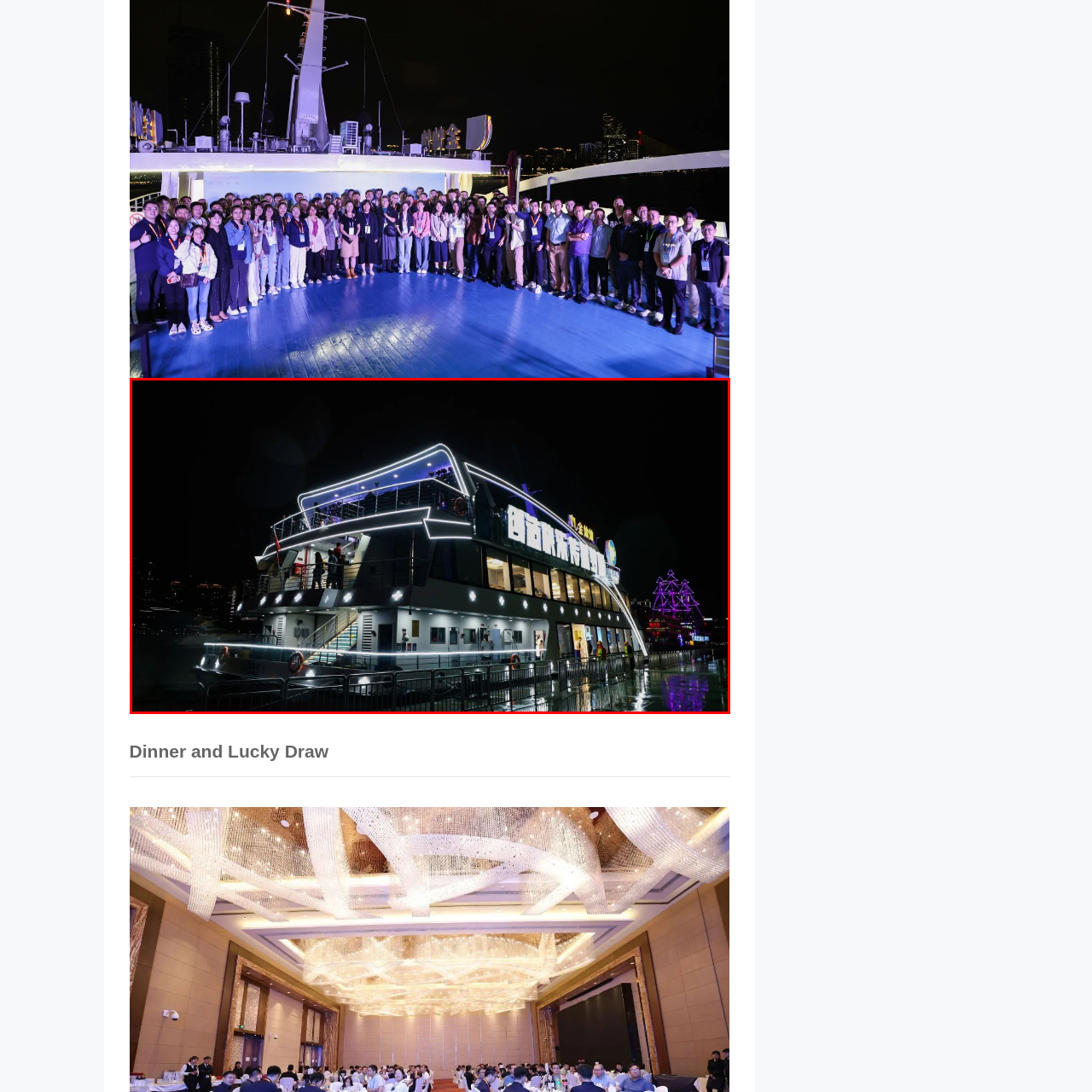Offer a complete and descriptive caption for the image marked by the red box.

The image features a beautifully illuminated dinner cruise boat docked by the waterfront at night. The vessel is adorned with vibrant neon lights that highlight its sleek design, making it stand out against the dark backdrop. Guests can be seen on the upper deck, creating a lively atmosphere as they enjoy the evening. The boat's exterior reflects various colors, while the addition of safety features like life rings enhances its practicality. In the background, you can glimpse festive decorations, hinting at a celebratory mood often associated with events like a lucky draw or special dinner gatherings. The scene captures a moment of enjoyment and community, inviting onlookers to join in on the evening’s festivities.